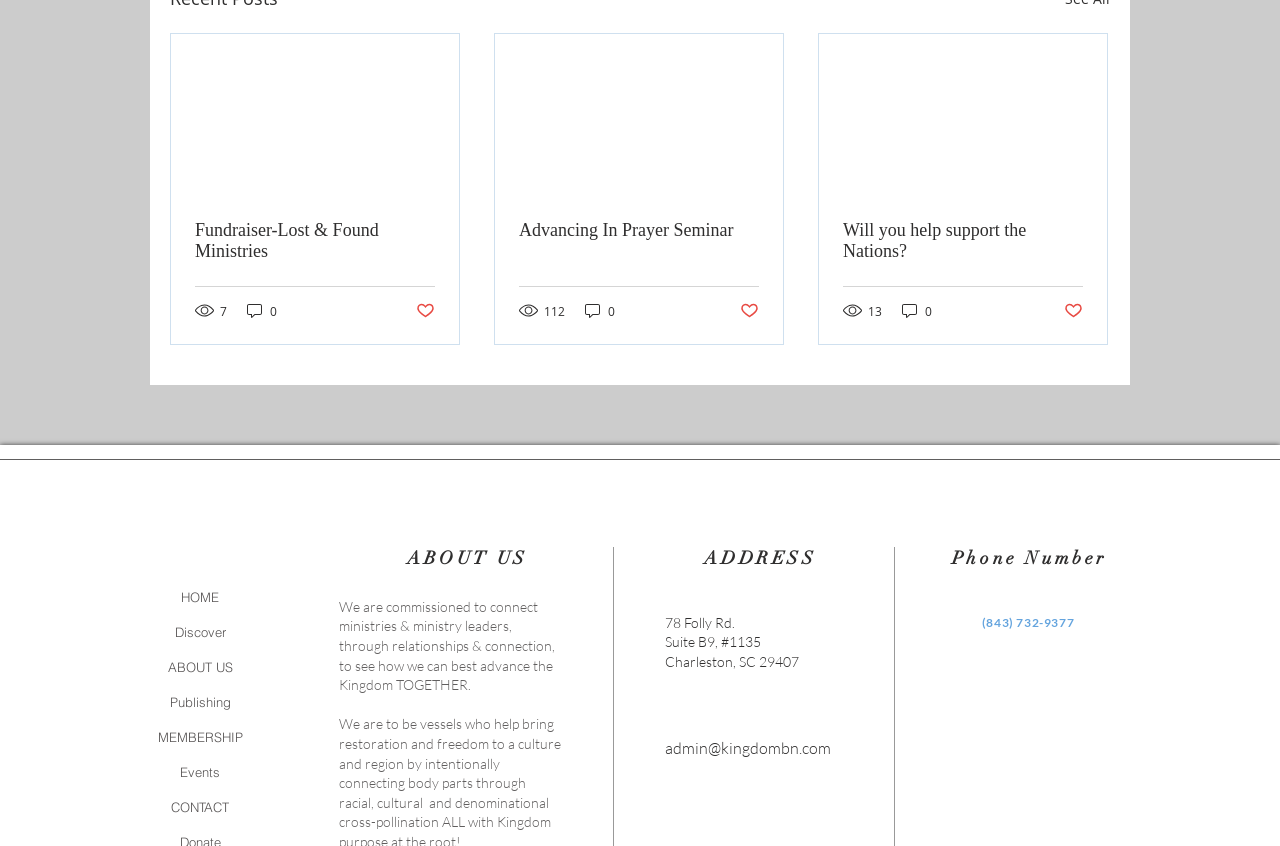Please identify the coordinates of the bounding box that should be clicked to fulfill this instruction: "View the 'Recent Posts'".

None